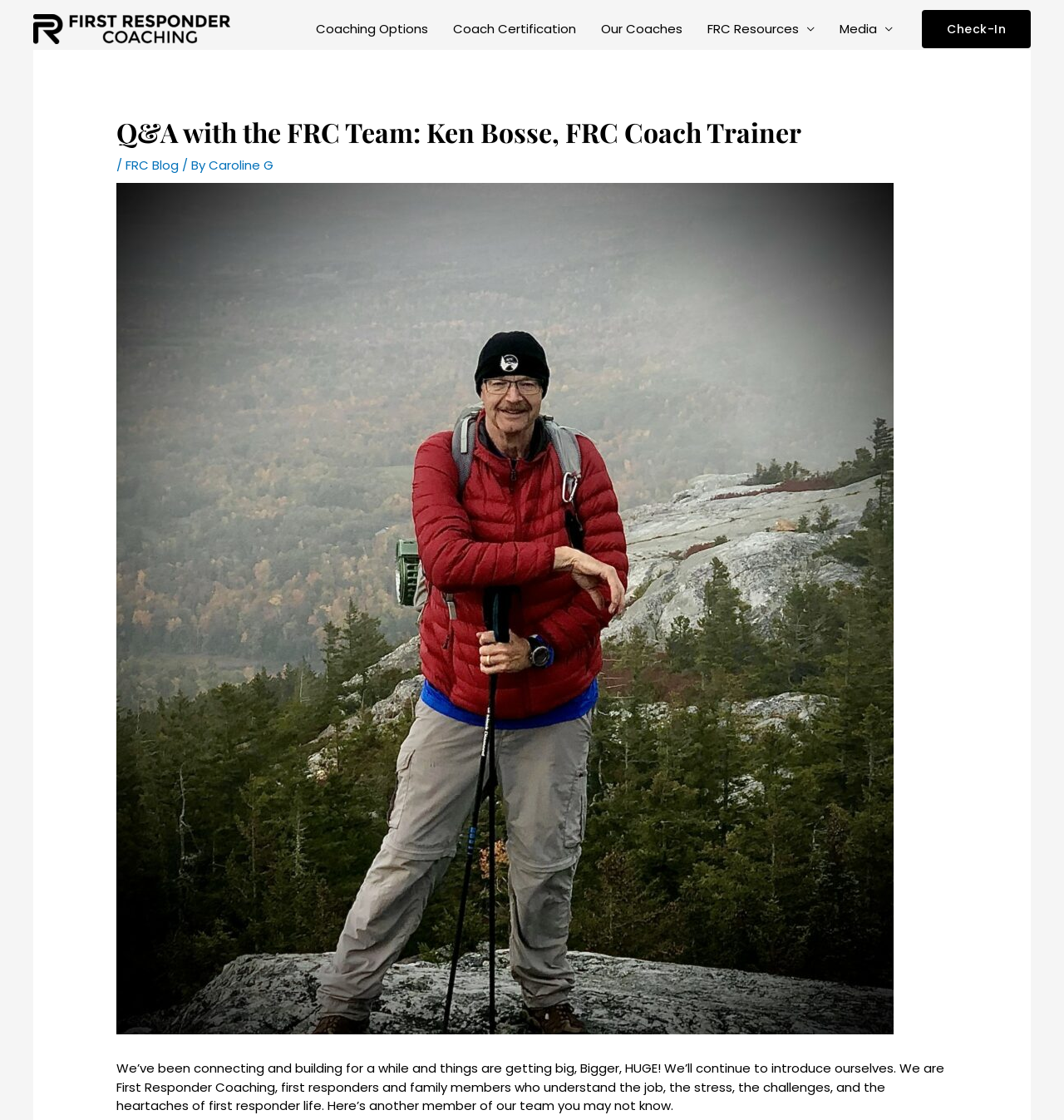Please identify the bounding box coordinates for the region that you need to click to follow this instruction: "navigate to Coaching Options".

[0.285, 0.0, 0.414, 0.052]